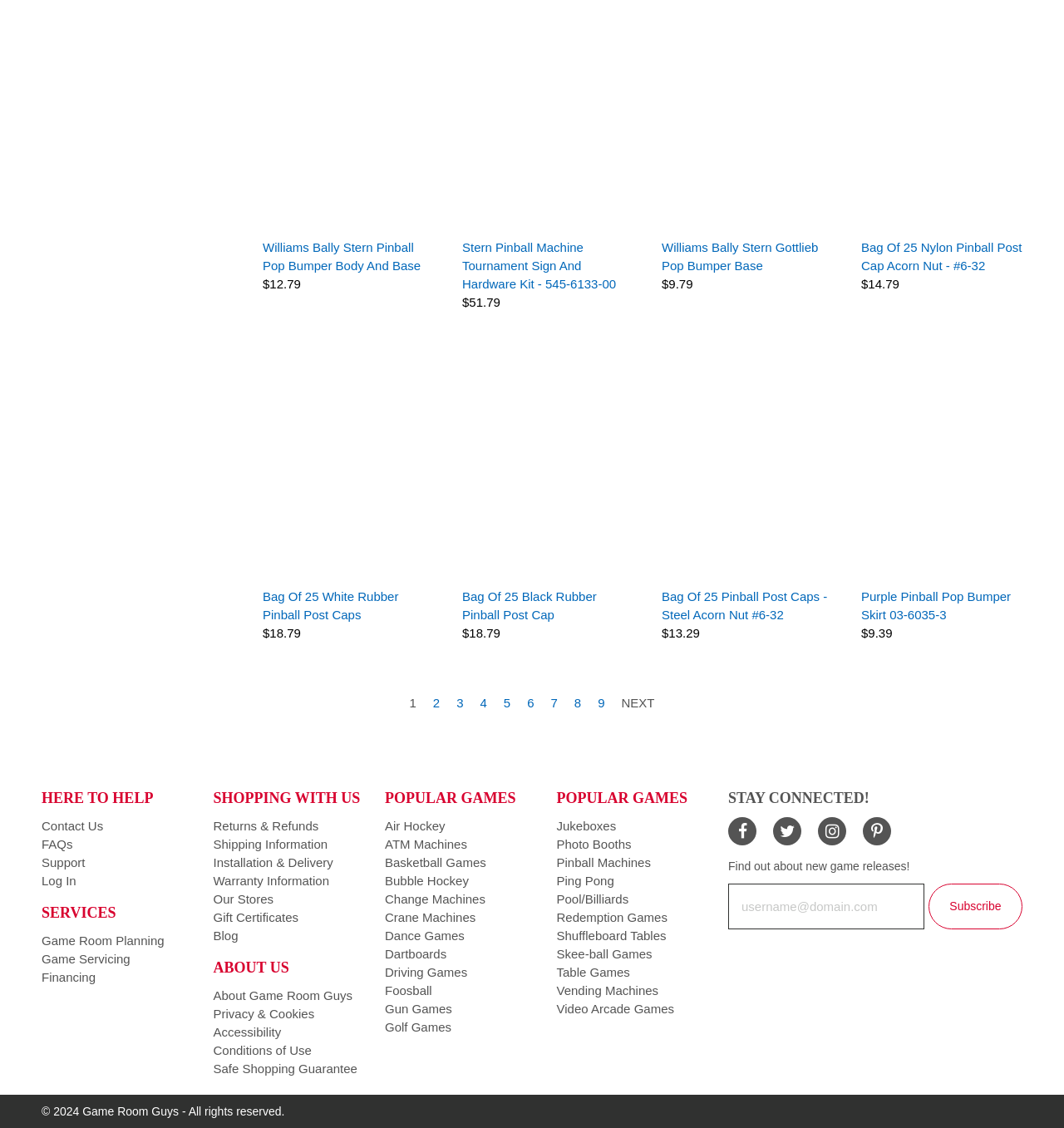What is the purpose of the textbox?
Give a detailed explanation using the information visible in the image.

The textbox is located next to the 'Subscribe to Newsletter' button, suggesting that it is used to input an email address to subscribe to the newsletter.